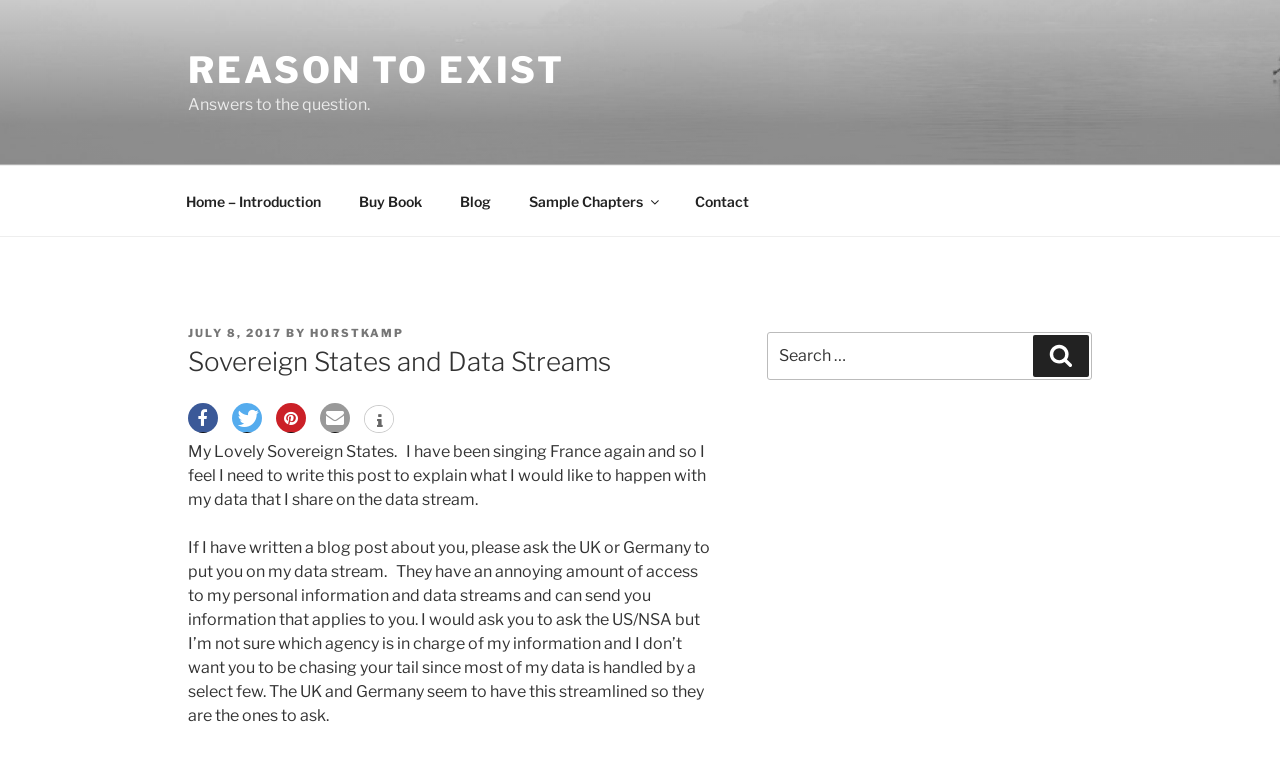Specify the bounding box coordinates for the region that must be clicked to perform the given instruction: "Search for something".

[0.599, 0.439, 0.853, 0.502]